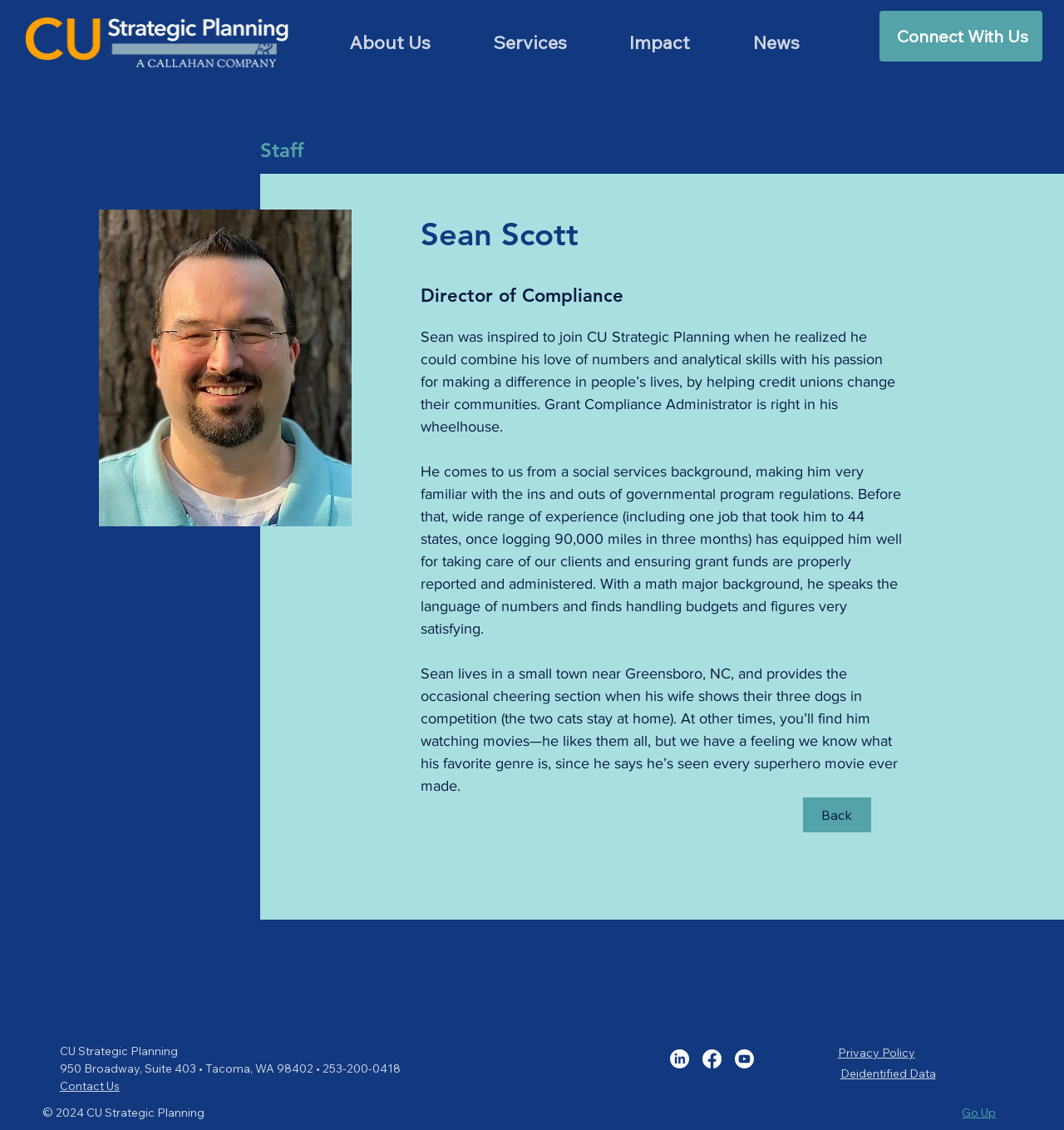Provide an in-depth caption for the webpage.

The webpage is about Sean Scott, a Director of Compliance at CU Strategic Planning. At the top left, there is a link to CU Strategic Planning, accompanied by an image with the same name. To the right of this link, there is a navigation menu with links to "About Us", "Services", "Impact", and "News". 

Below the navigation menu, there is a heading that reads "Staff", followed by a heading with Sean Scott's name. Underneath his name, there are three headings that provide his job title and a brief description of his role. 

The main content of the page is a biography of Sean Scott, divided into three paragraphs. The first paragraph describes how he joined CU Strategic Planning to combine his analytical skills with his passion for making a difference in people's lives. The second paragraph talks about his background in social services and his experience with governmental program regulations. The third paragraph shares some personal information about Sean, including his hobbies and interests.

At the bottom of the page, there is a section with the company's contact information, including address, phone number, and a link to "Contact Us". To the right of this section, there is a social bar with links to LinkedIn, Facebook, and Youtube. Below the social bar, there are links to "Privacy Policy" and "Deidentified Data". The page ends with a copyright notice and a link to "Go Up" at the bottom right corner.